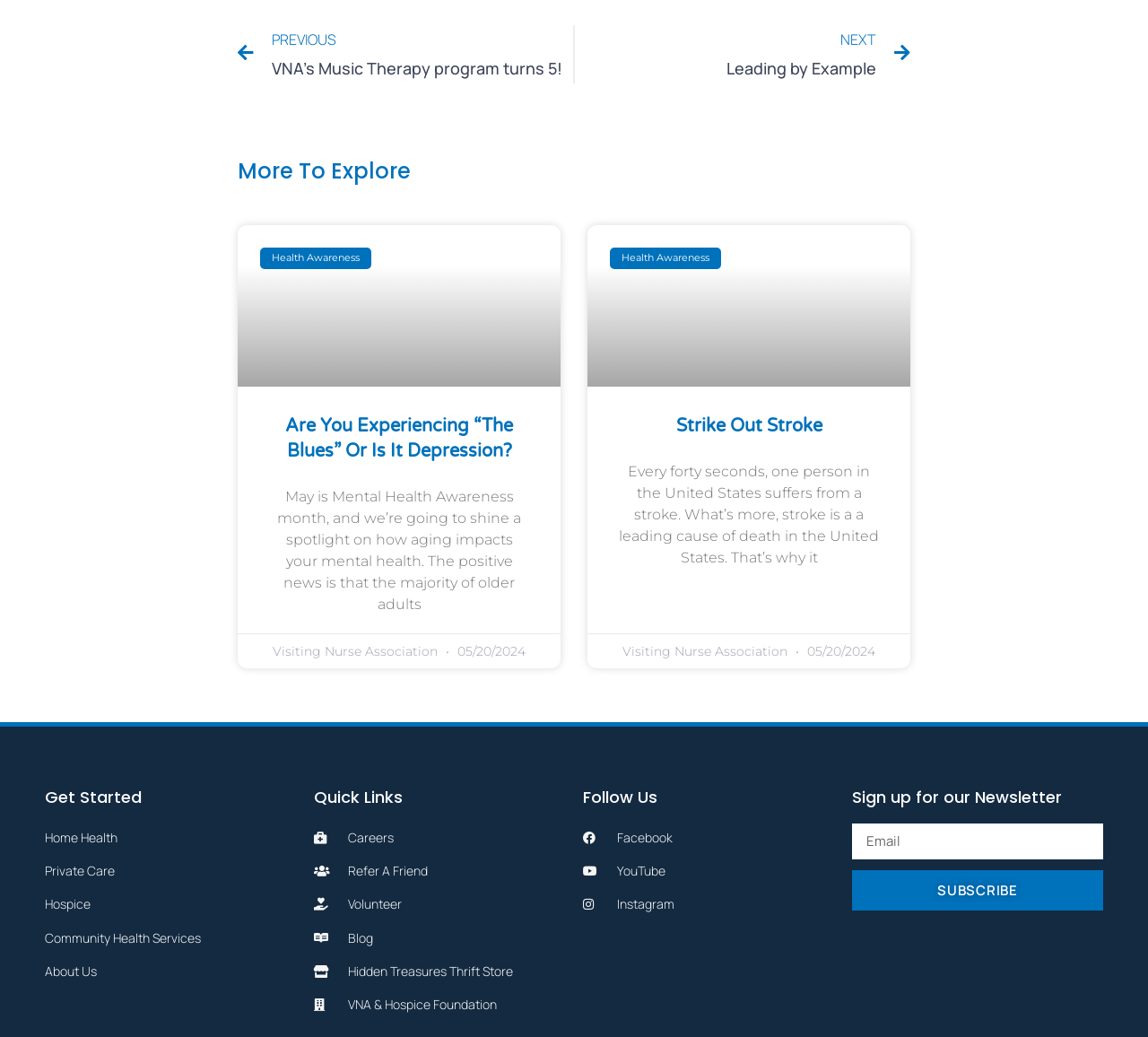What is the date of the second article?
Provide a comprehensive and detailed answer to the question.

I found the date of the second article by looking at the static text element with ID 462, which contains the text '05/20/2024'.